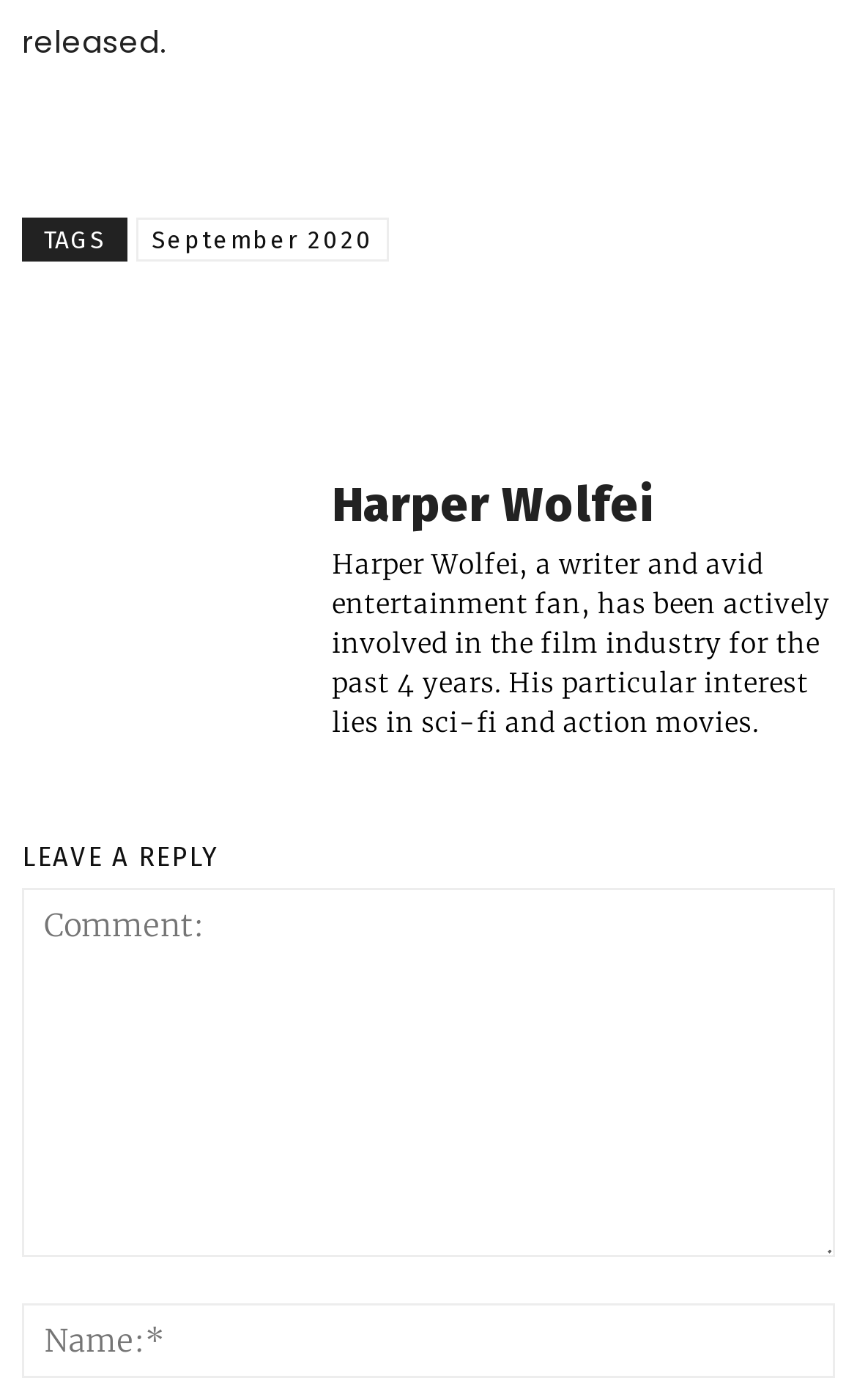Please give a succinct answer to the question in one word or phrase:
How many years has the author been involved in the film industry?

4 years